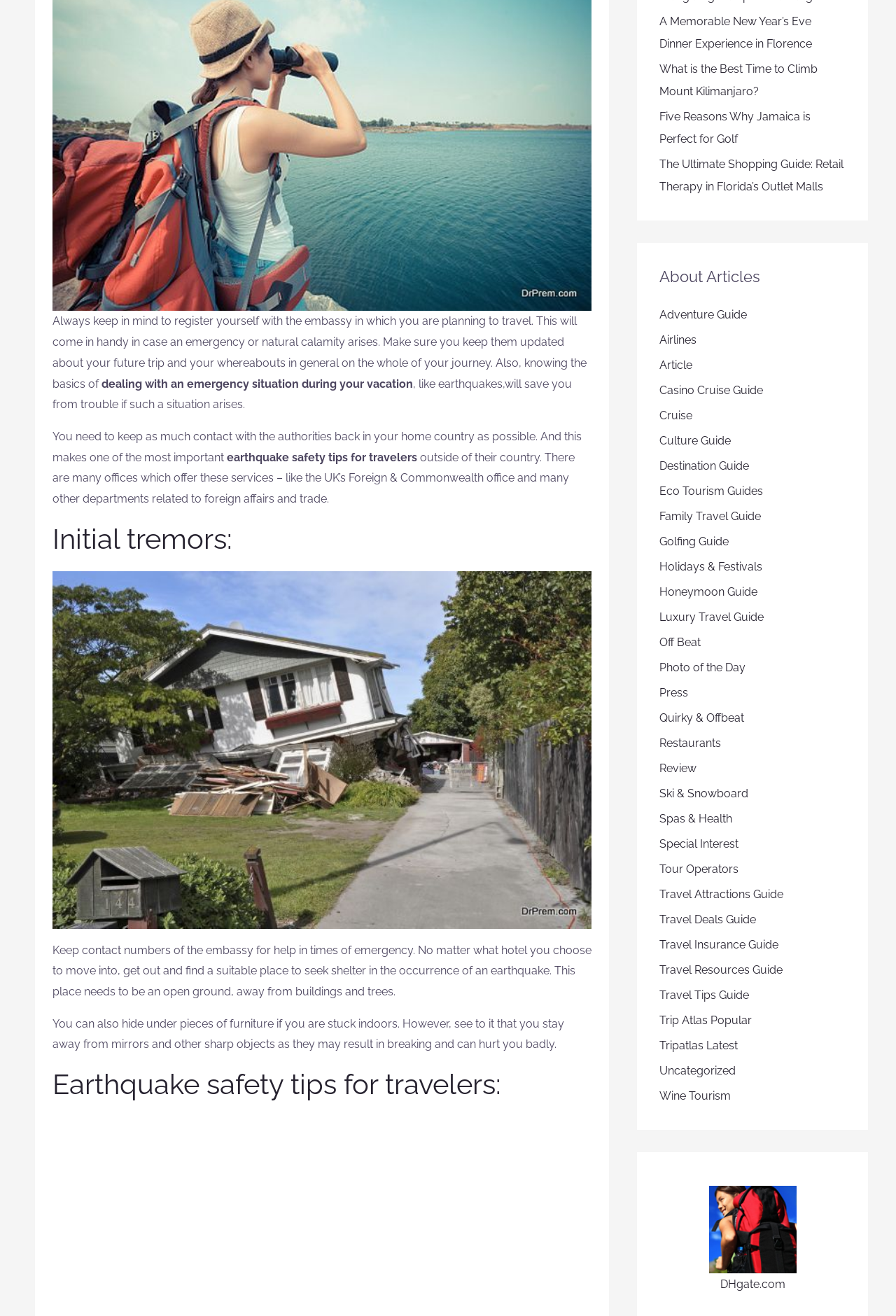Specify the bounding box coordinates of the area that needs to be clicked to achieve the following instruction: "Explore the travel guide for golf in Jamaica".

[0.736, 0.084, 0.905, 0.111]